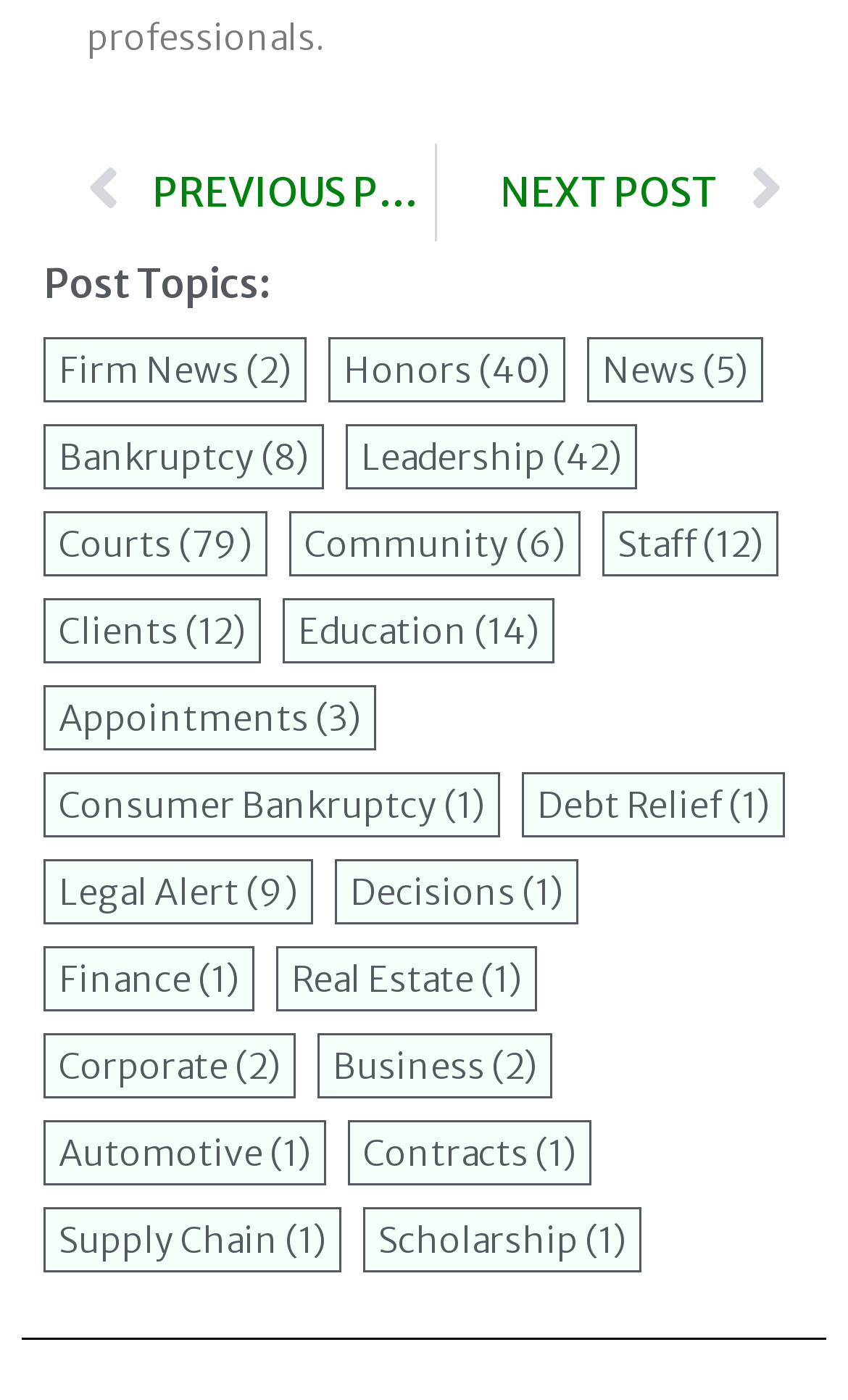Calculate the bounding box coordinates of the UI element given the description: "Appointments (3)".

[0.069, 0.5, 0.426, 0.525]